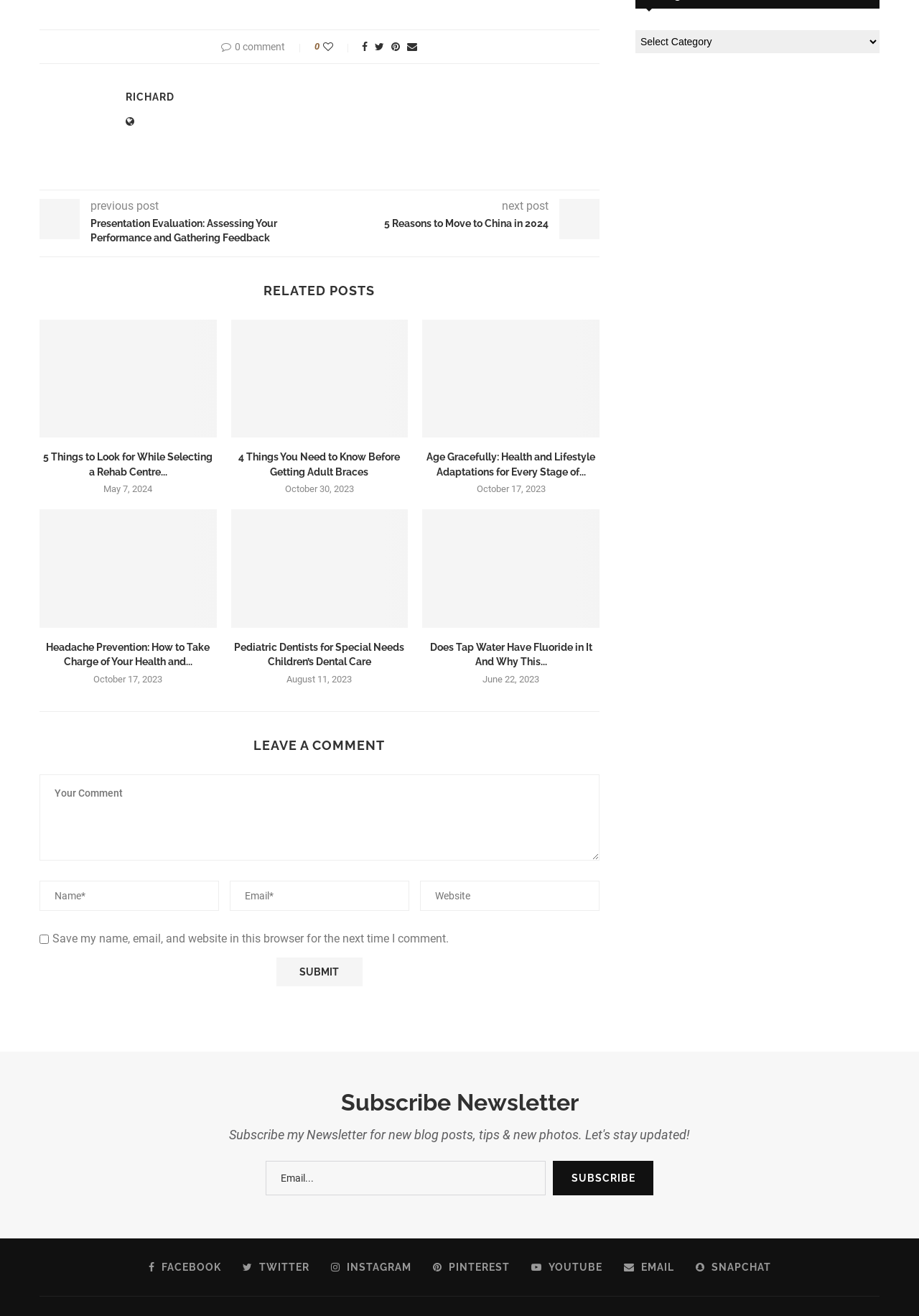Kindly provide the bounding box coordinates of the section you need to click on to fulfill the given instruction: "Submit".

[0.301, 0.728, 0.395, 0.75]